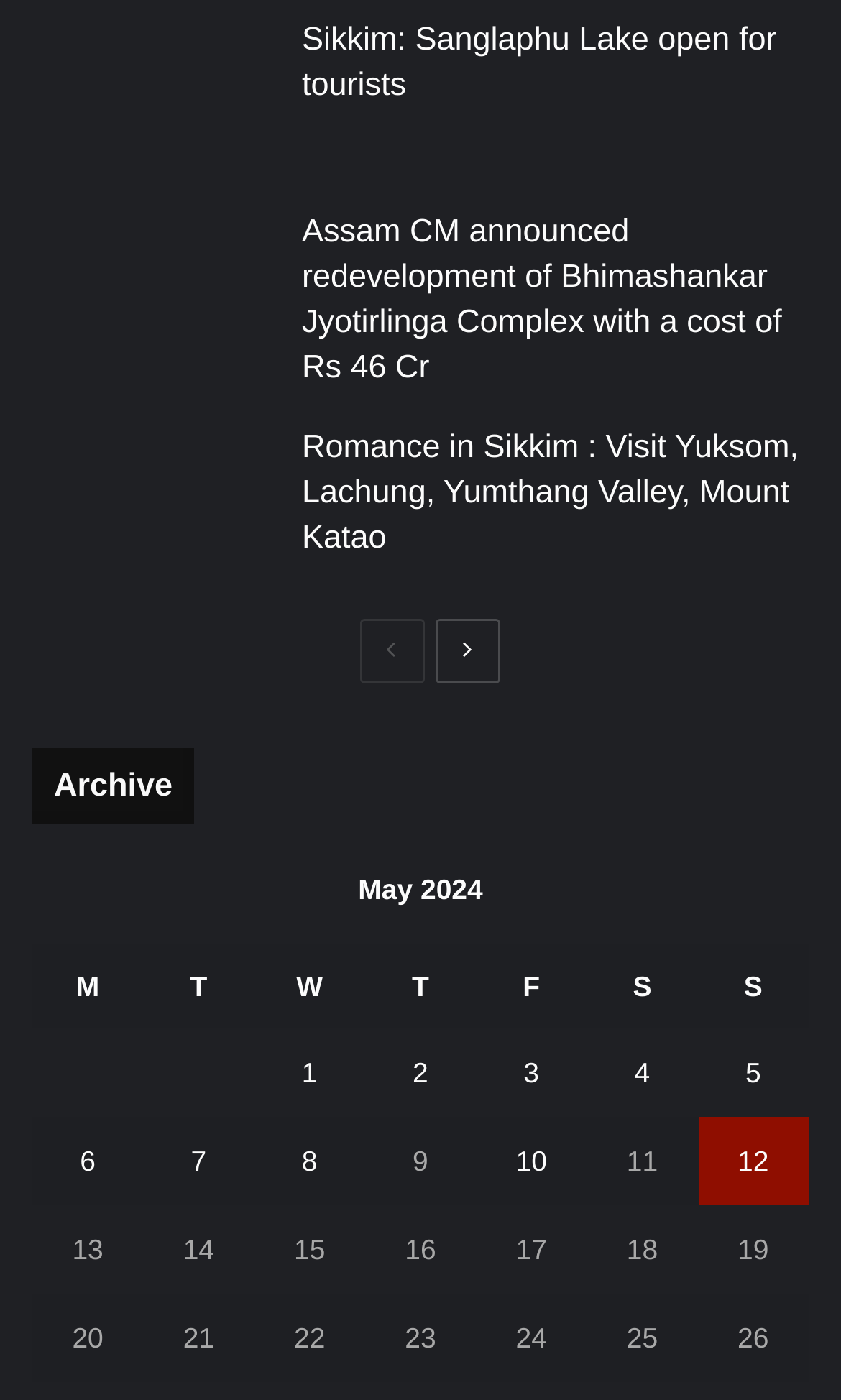What is the title of the first news article?
Respond with a short answer, either a single word or a phrase, based on the image.

Sikkim: Sanglaphu Lake open for tourists